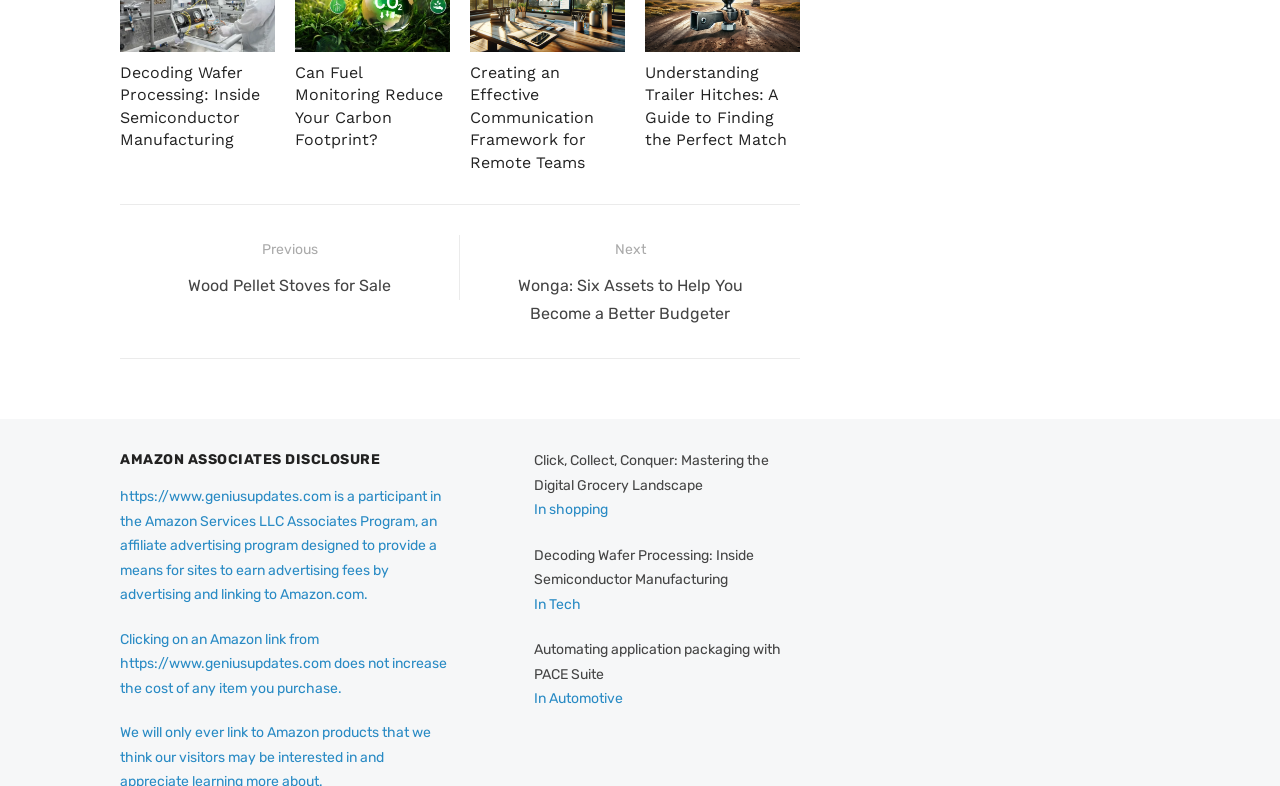Carefully examine the image and provide an in-depth answer to the question: How many article headings are on this page?

I counted the number of heading elements on the page, which are 'Decoding Wafer Processing: Inside Semiconductor Manufacturing', 'Can Fuel Monitoring Reduce Your Carbon Footprint?', 'Creating an Effective Communication Framework for Remote Teams', and 'Understanding Trailer Hitches: A Guide to Finding the Perfect Match'. There are 4 headings in total.